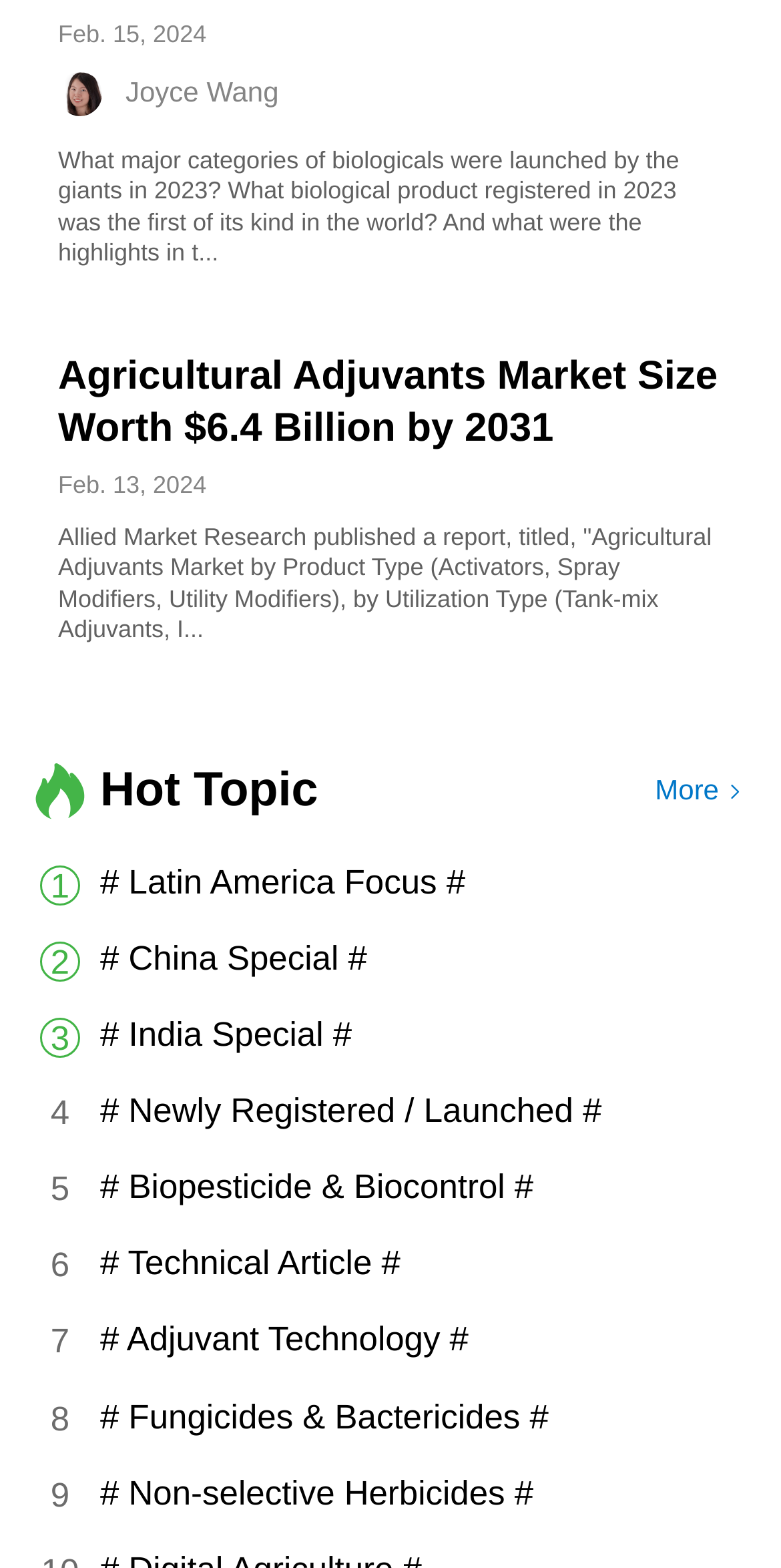How many special sections are there?
Give a detailed explanation using the information visible in the image.

There are three special sections on the webpage, which are '# Latin America Focus #', '# China Special #', and '# India Special #', each with a link and a heading.